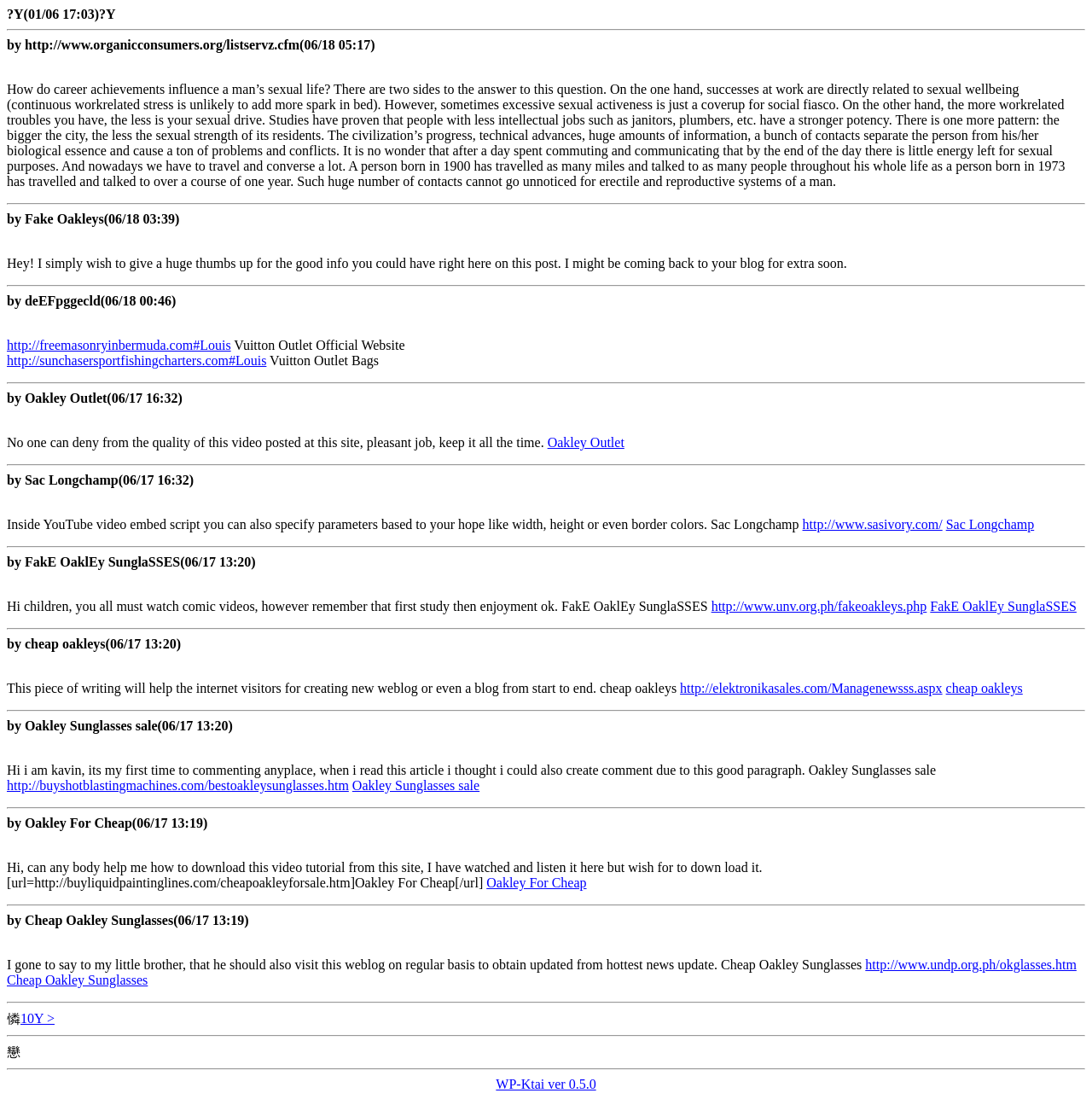Give a succinct answer to this question in a single word or phrase: 
How many StaticText elements are on this webpage?

14